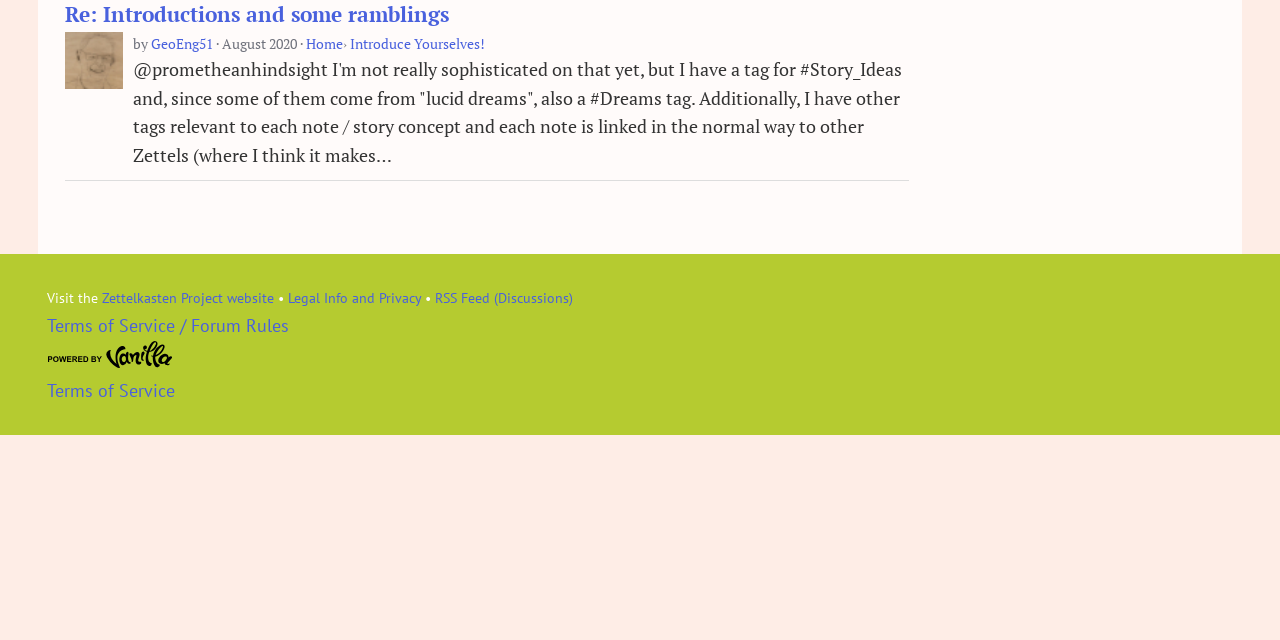Given the description "Introduce Yourselves!", determine the bounding box of the corresponding UI element.

[0.273, 0.053, 0.379, 0.084]